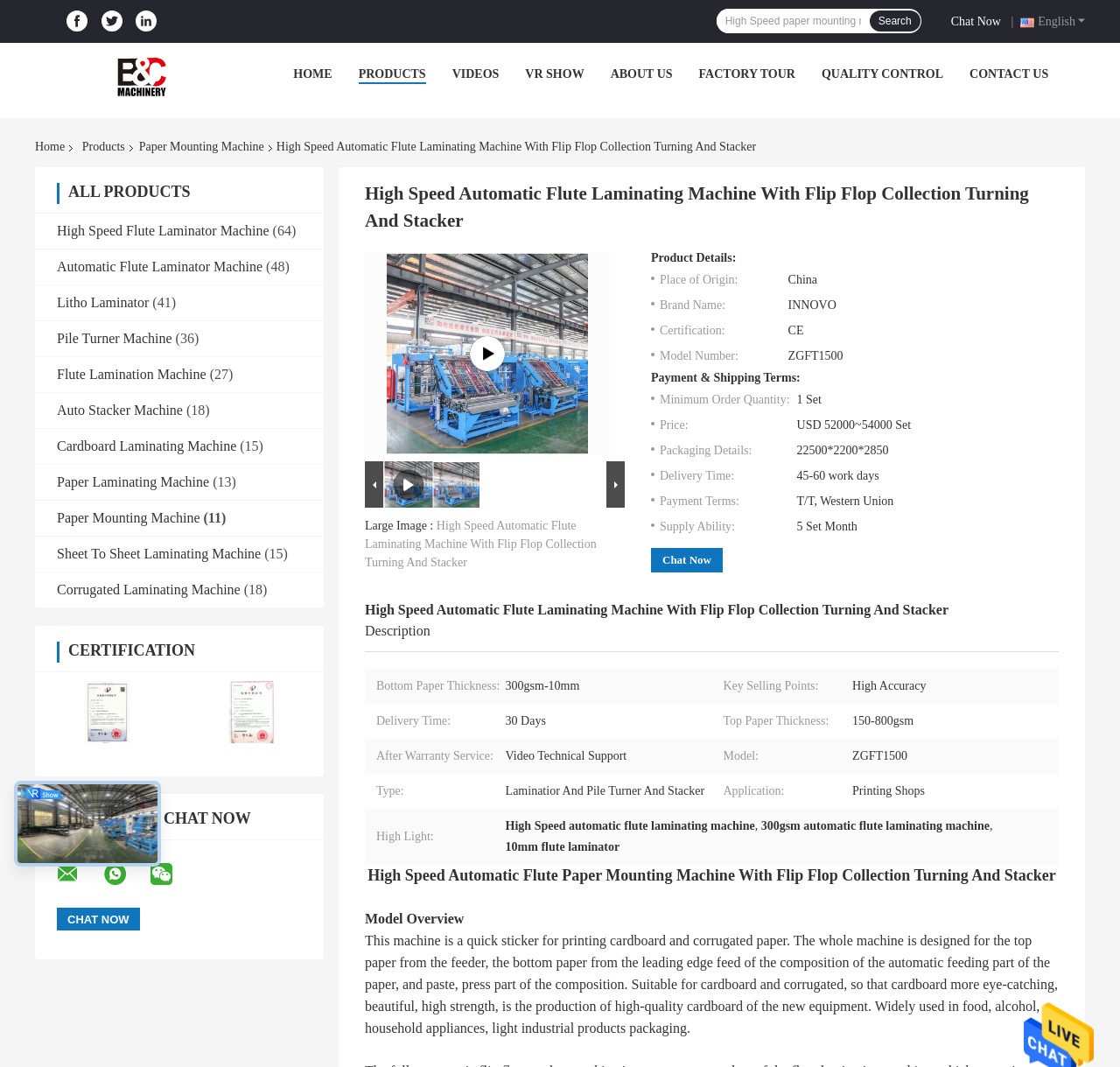Predict the bounding box coordinates for the UI element described as: "Sheet To Sheet Laminating Machine". The coordinates should be four float numbers between 0 and 1, presented as [left, top, right, bottom].

[0.051, 0.512, 0.233, 0.526]